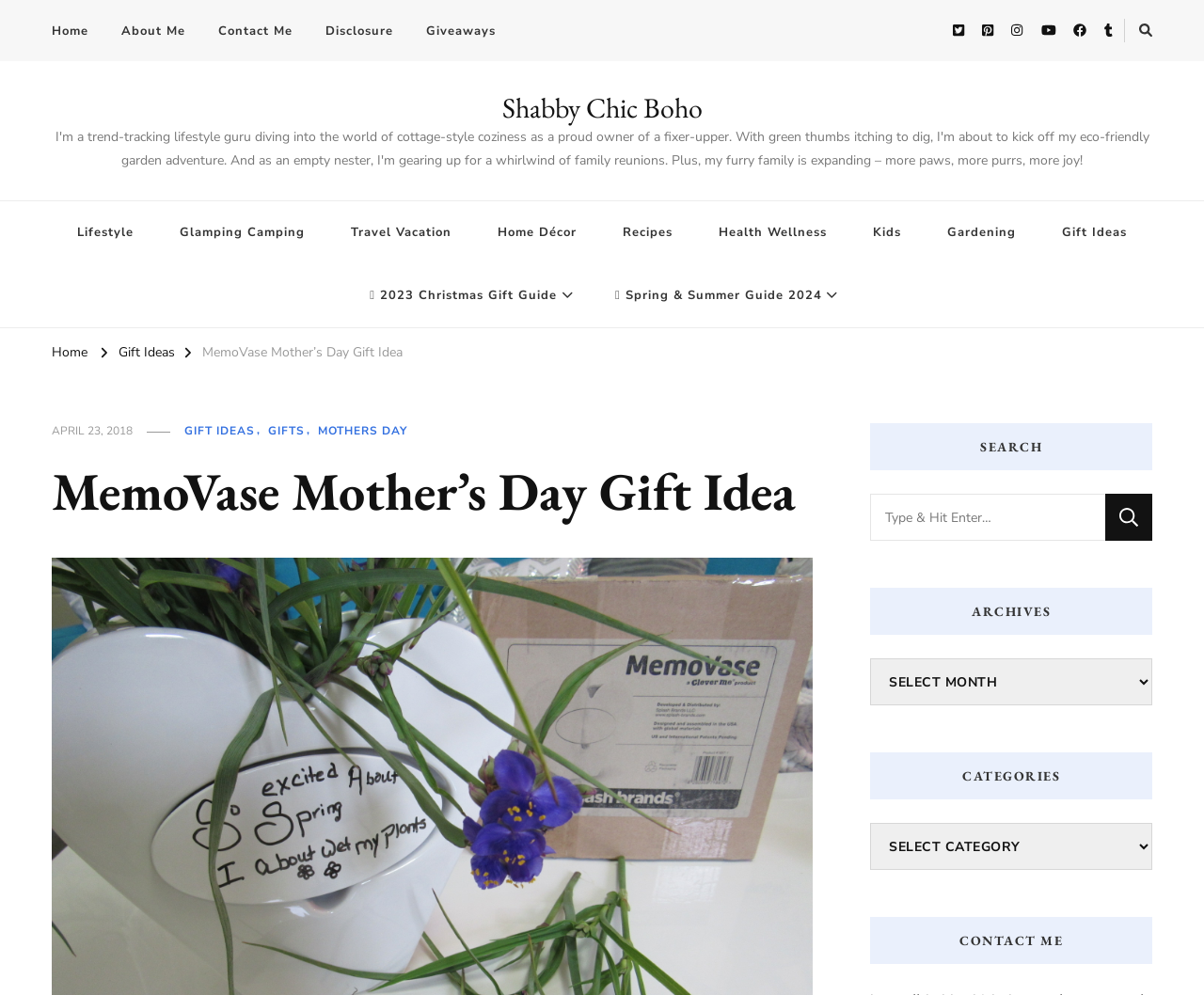For the following element description, predict the bounding box coordinates in the format (top-left x, top-left y, bottom-right x, bottom-right y). All values should be floating point numbers between 0 and 1. Description: Lifestyle

[0.047, 0.203, 0.128, 0.266]